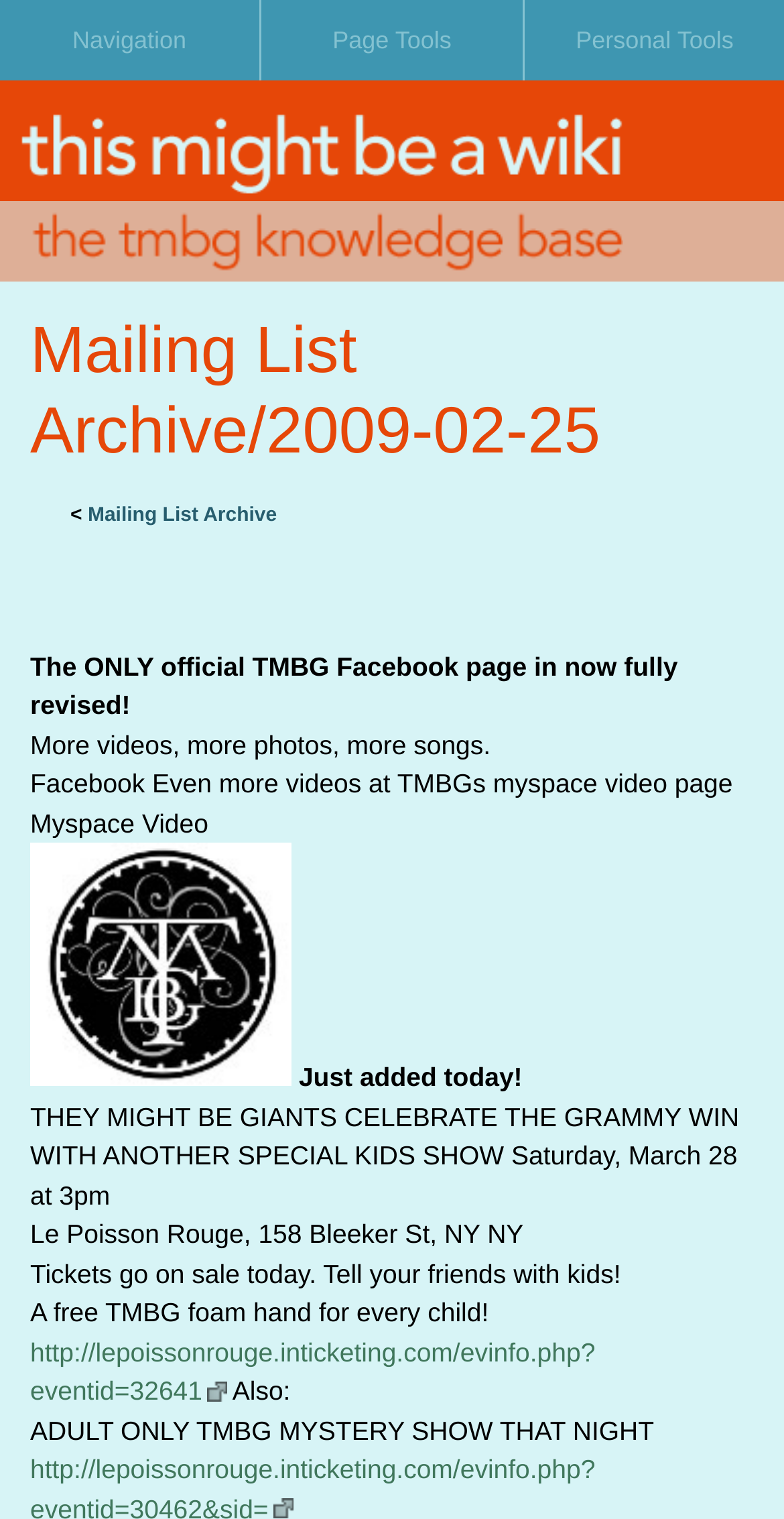Please identify the bounding box coordinates of the element that needs to be clicked to perform the following instruction: "Visit the TMBW Facebook page".

[0.038, 0.429, 0.865, 0.474]